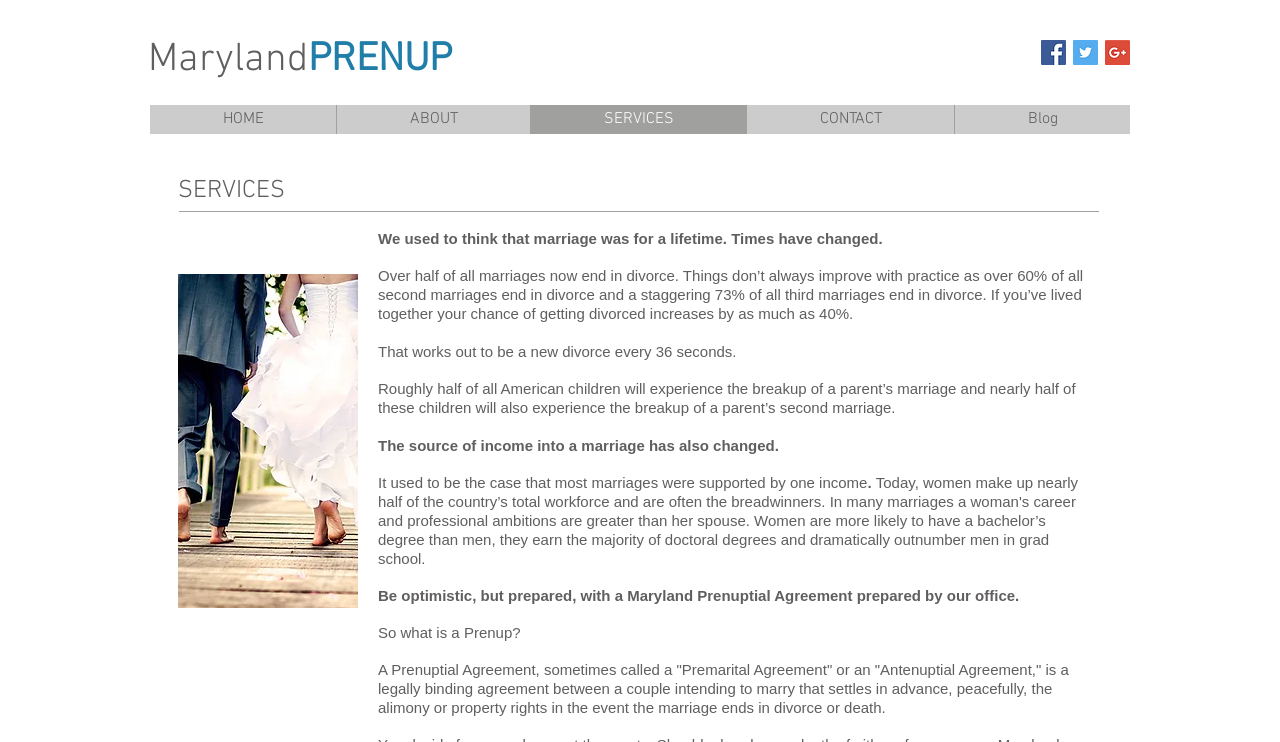Provide a one-word or brief phrase answer to the question:
What is the purpose of a Maryland Prenup Agreement?

To settle alimony or property rights